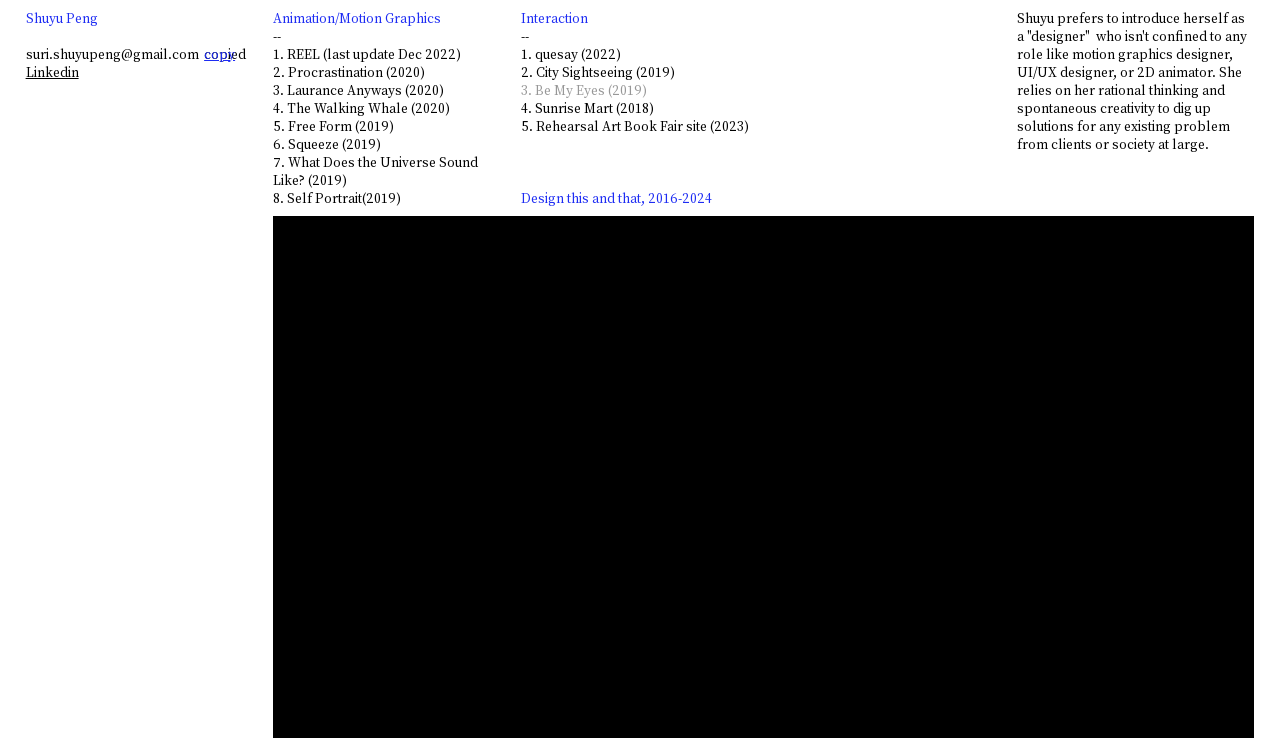What is the name of the person who created this webpage?
Using the image, provide a concise answer in one word or a short phrase.

Shuyu Peng